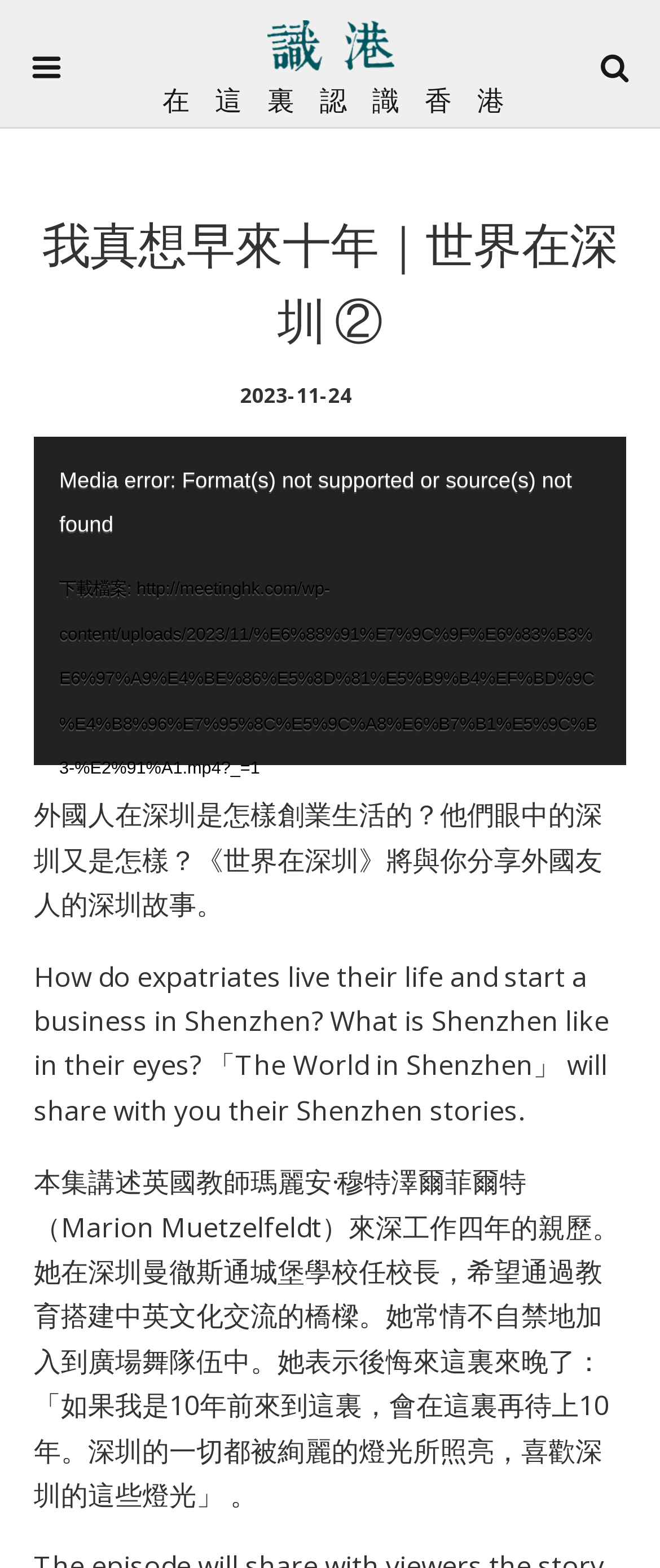What is the main topic of this webpage?
Make sure to answer the question with a detailed and comprehensive explanation.

Based on the webpage content, it appears to be discussing the experiences of expatriates living and working in Shenzhen, China. The text describes how they live their lives and start businesses in the city, and shares their stories.